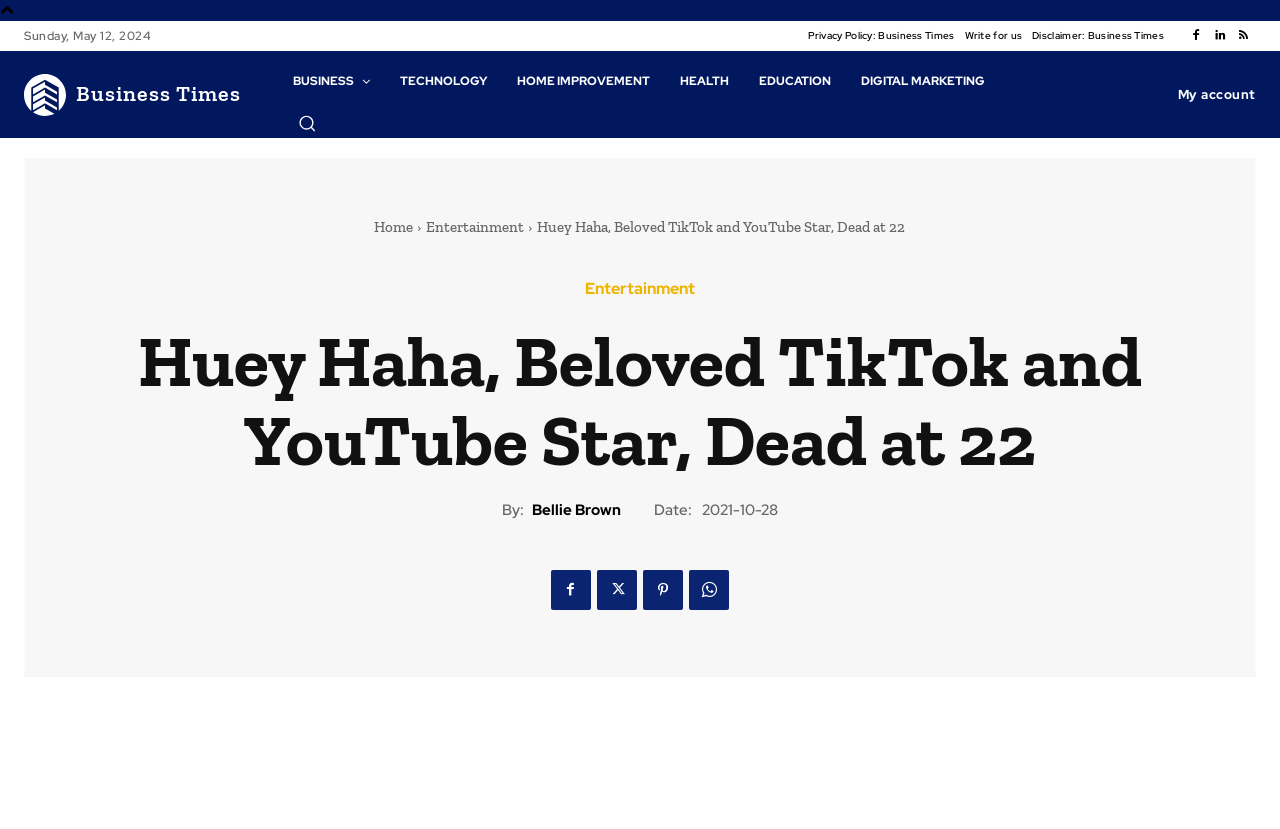Who is the author of the article?
Provide a detailed answer to the question, using the image to inform your response.

I found the author's name by looking at the 'By:' section, which is located below the article title. The author's name is displayed as 'Bellie Brown'.